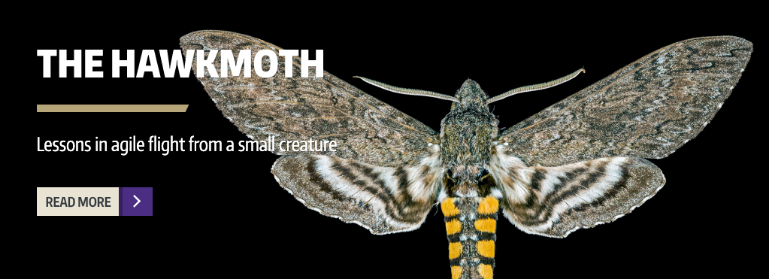What is the theme conveyed by the accompanying text?
Provide an in-depth and detailed explanation in response to the question.

The subtitle 'Lessons in agile flight from a small creature' elaborates on the research implications, which implies that the theme conveyed by the accompanying text is agile flight.